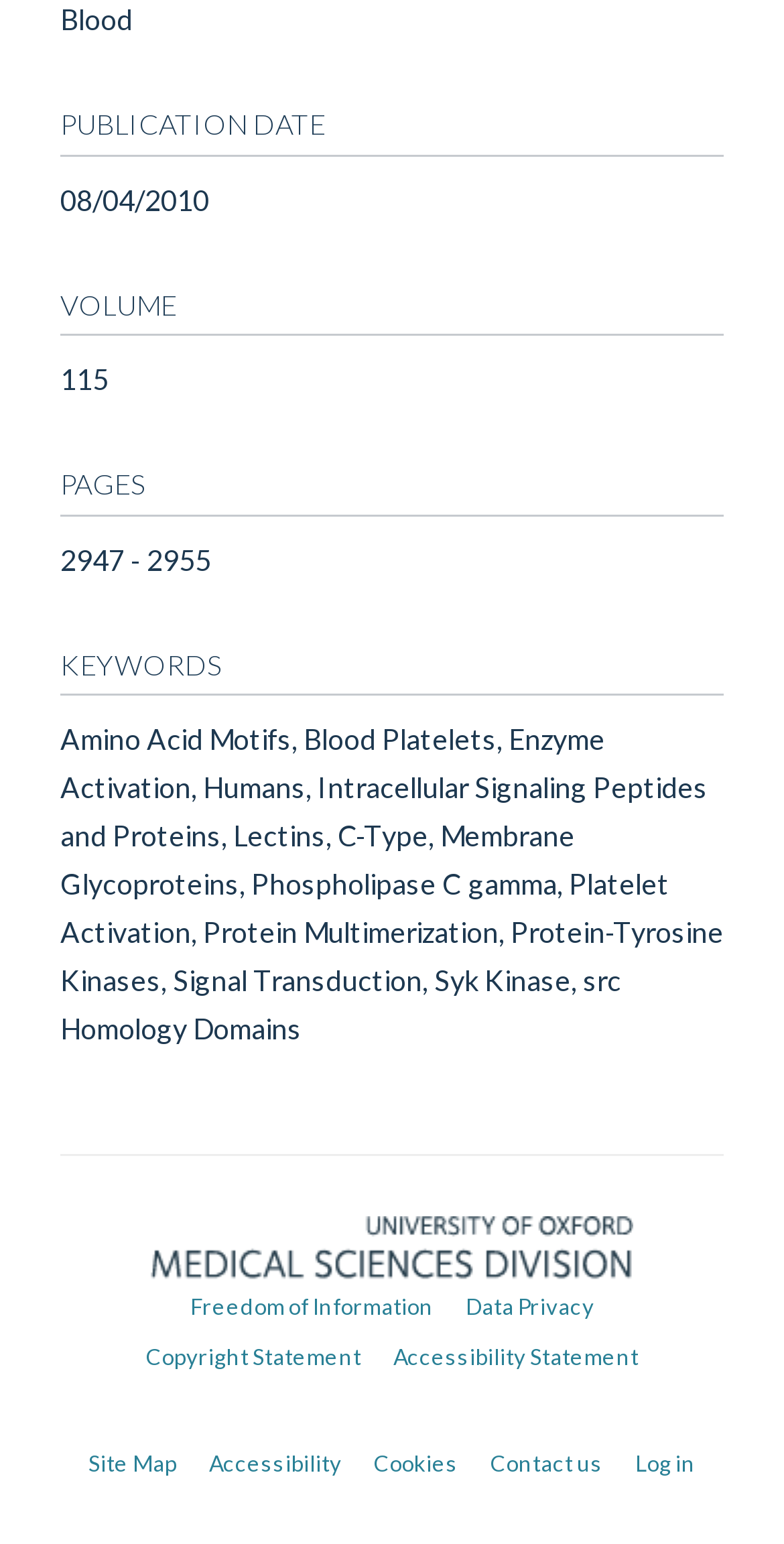What is the publication date of the article?
Please provide a full and detailed response to the question.

The publication date can be found in the section with the heading 'PUBLICATION DATE', which is located near the top of the page. The date is specified as '08/04/2010'.